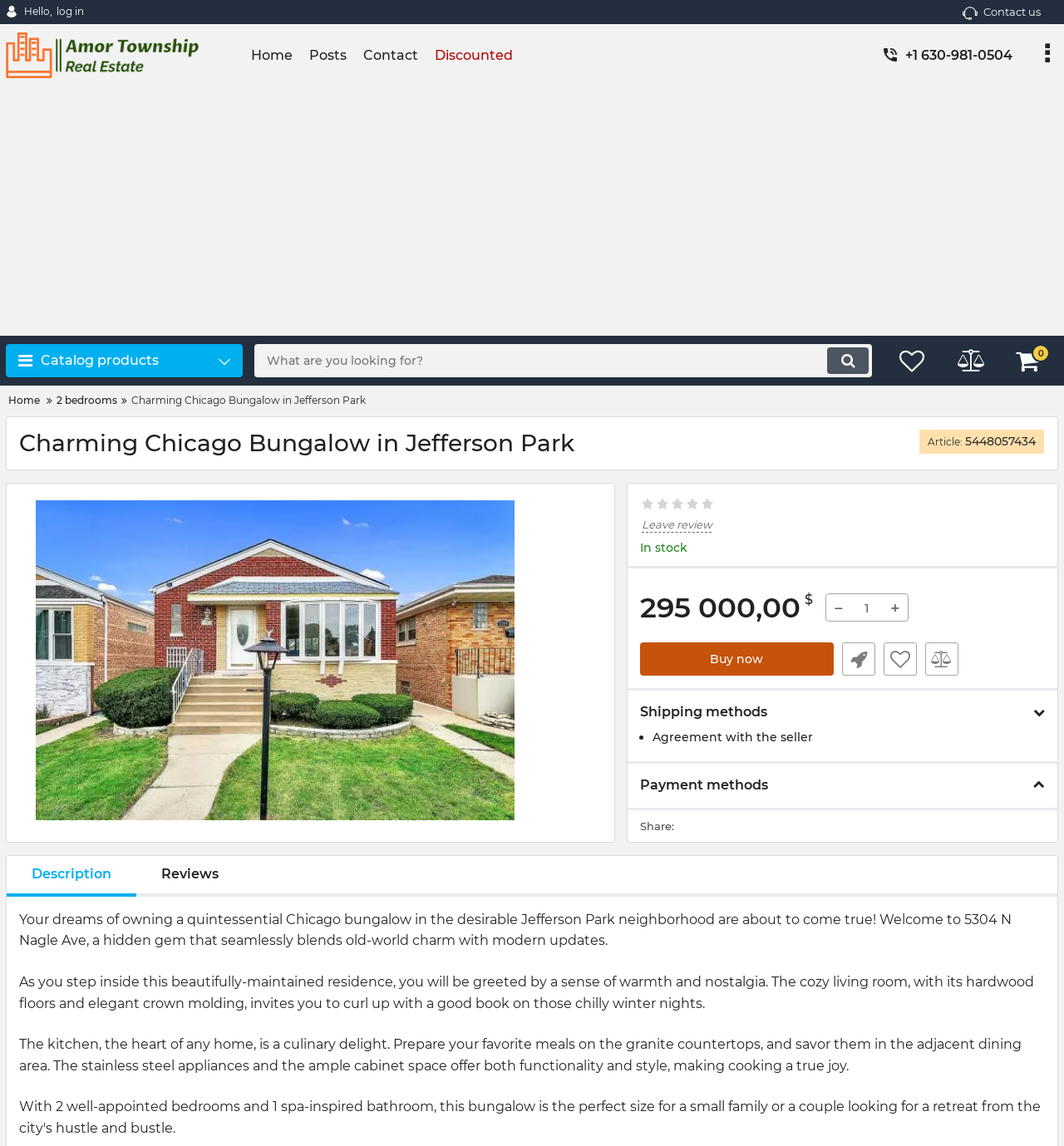Pinpoint the bounding box coordinates of the clickable element to carry out the following instruction: "View the 'Charming Chicago Bungalow in Jefferson Park' article."

[0.034, 0.433, 0.483, 0.724]